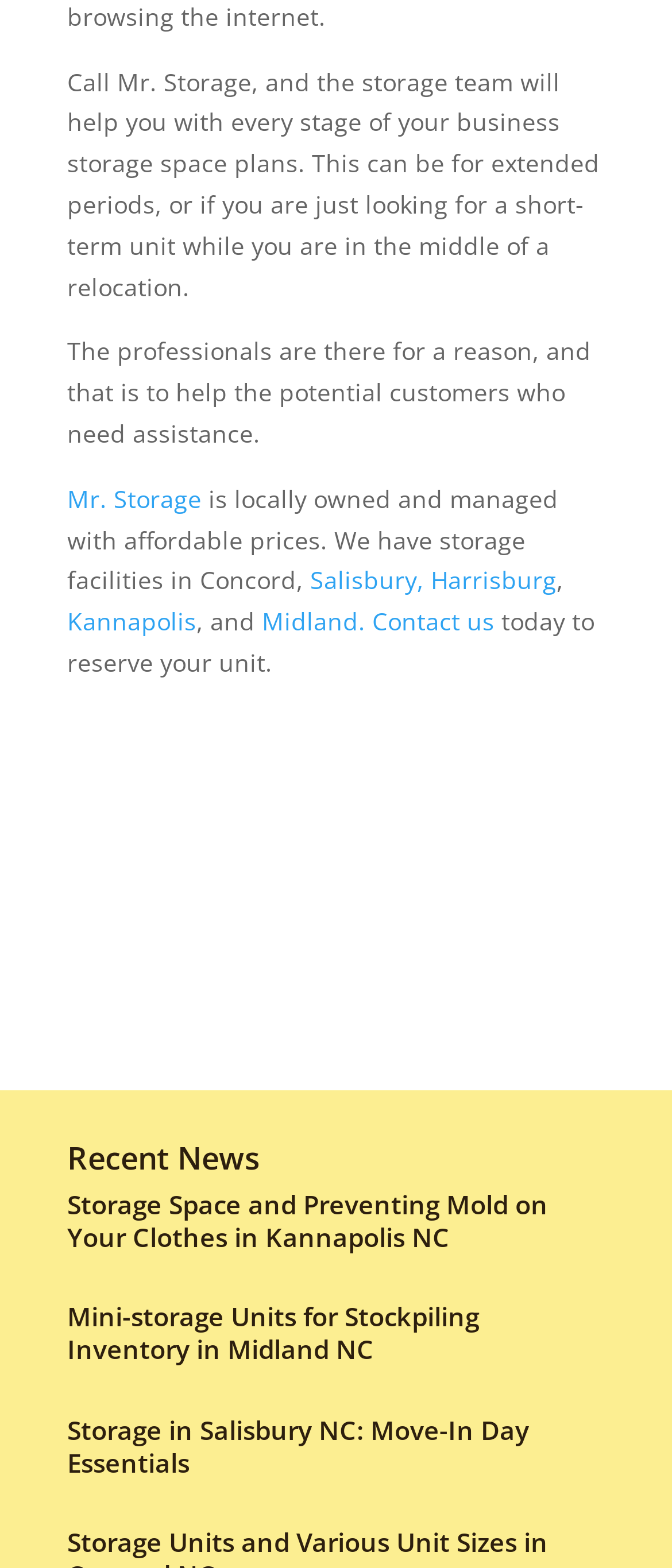Determine the bounding box coordinates of the target area to click to execute the following instruction: "learn about Mini-storage Units for Stockpiling Inventory in Midland NC."

[0.1, 0.829, 0.713, 0.871]